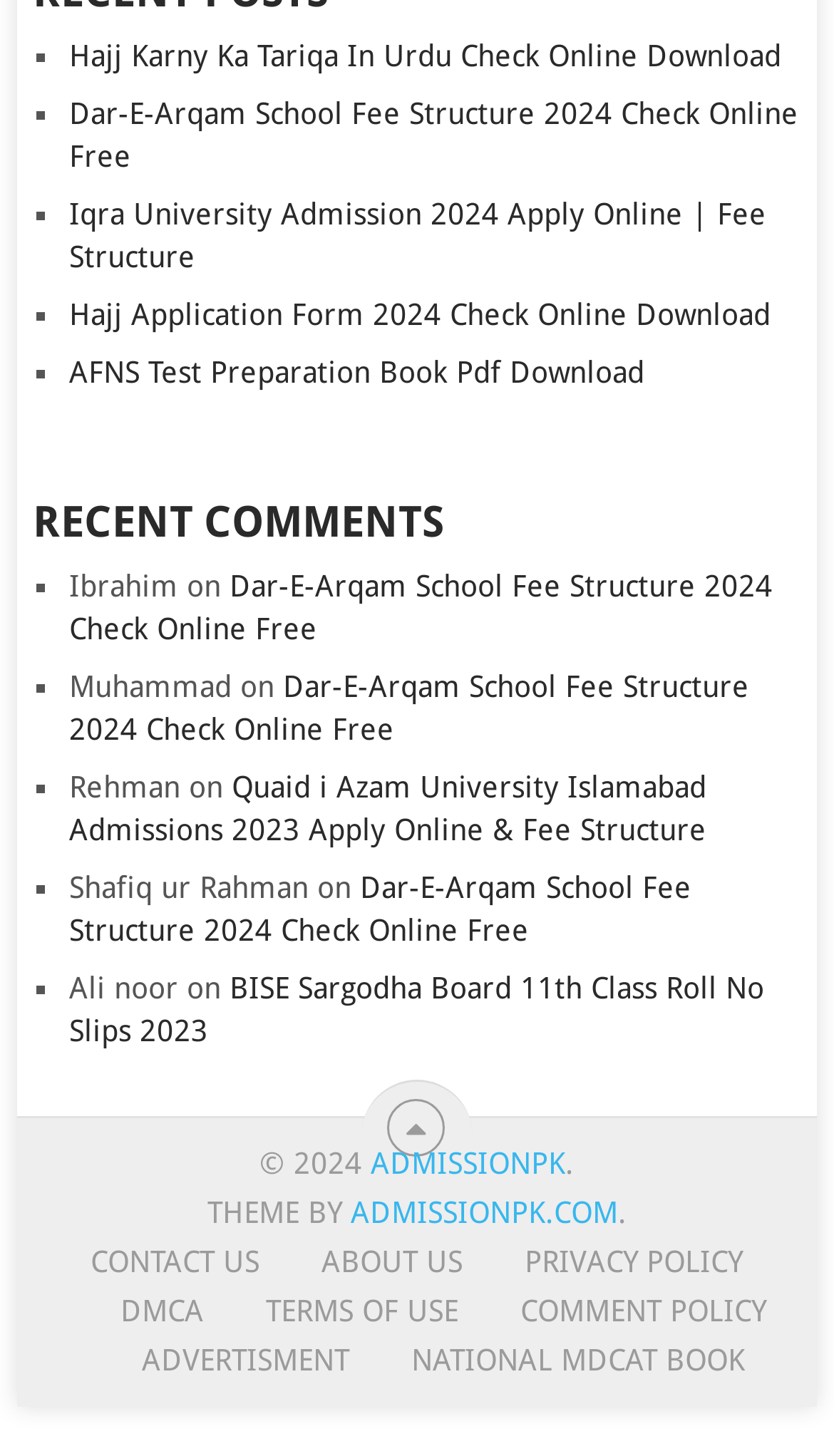Reply to the question with a single word or phrase:
What is the purpose of this website?

Education